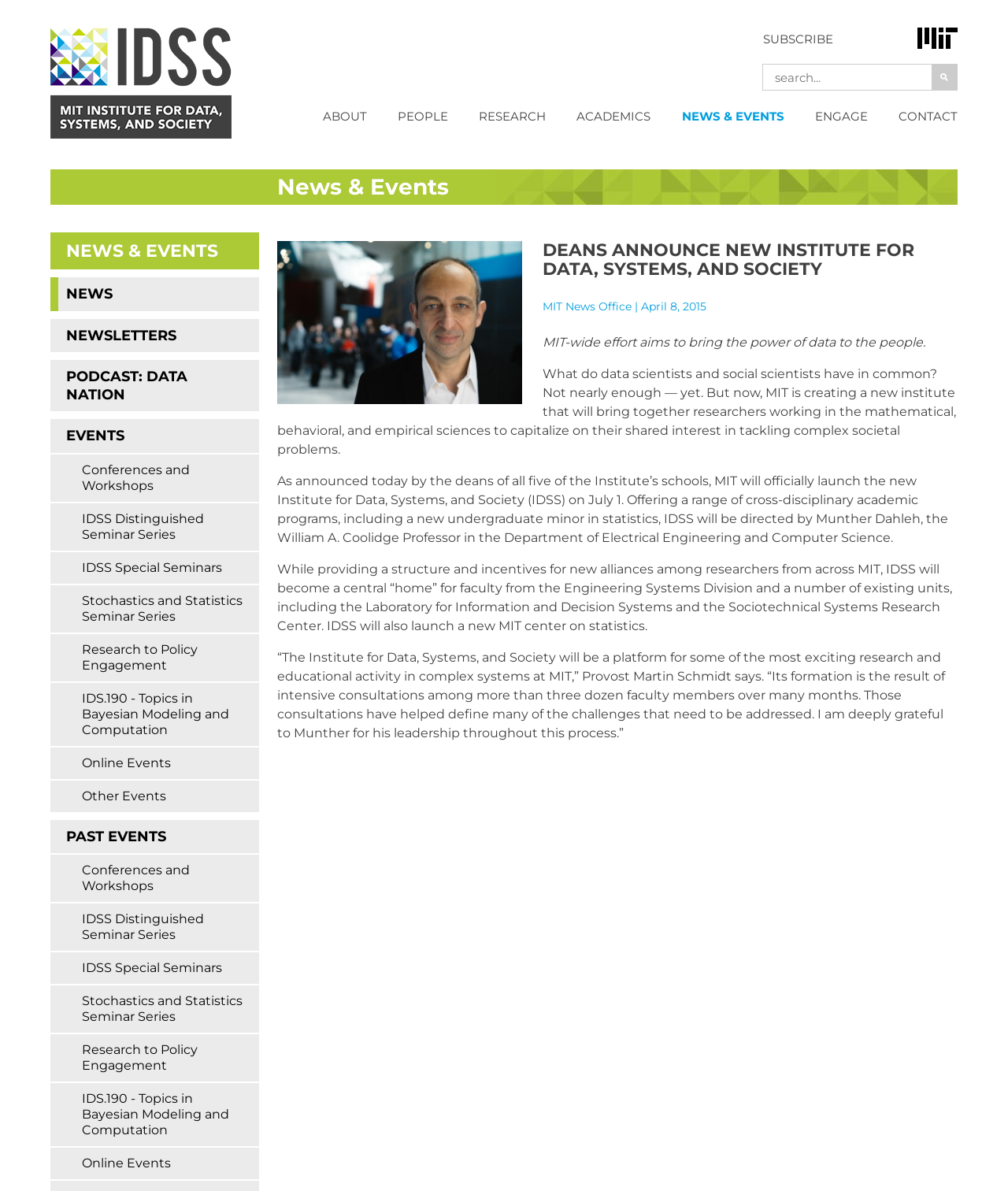Please find the bounding box coordinates of the element that must be clicked to perform the given instruction: "Click the 'SUBSCRIBE' link". The coordinates should be four float numbers from 0 to 1, i.e., [left, top, right, bottom].

[0.757, 0.026, 0.827, 0.039]